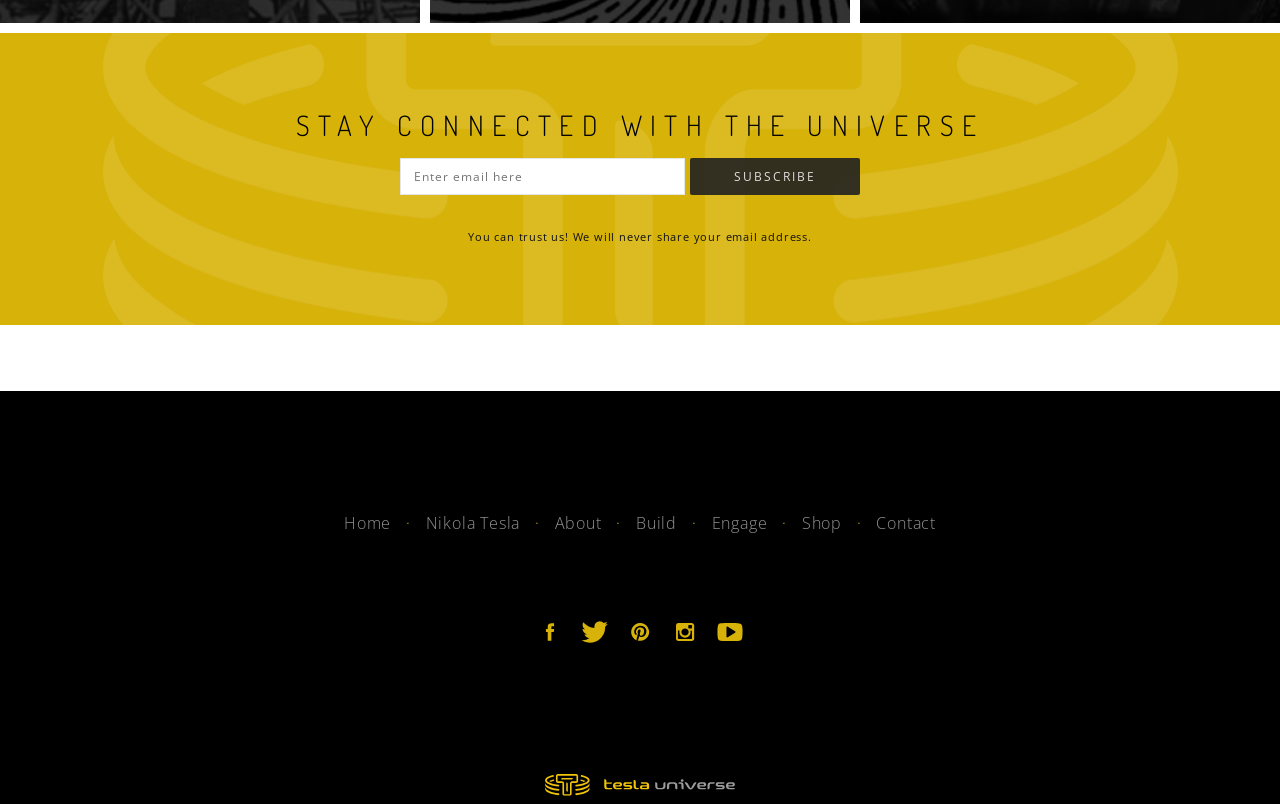What is the name of the website?
Give a detailed explanation using the information visible in the image.

The name of the website can be inferred from the image at the bottom of the page, which has the text 'Tesla Universe A quest to understand the enigma of Nikola Tesla'.